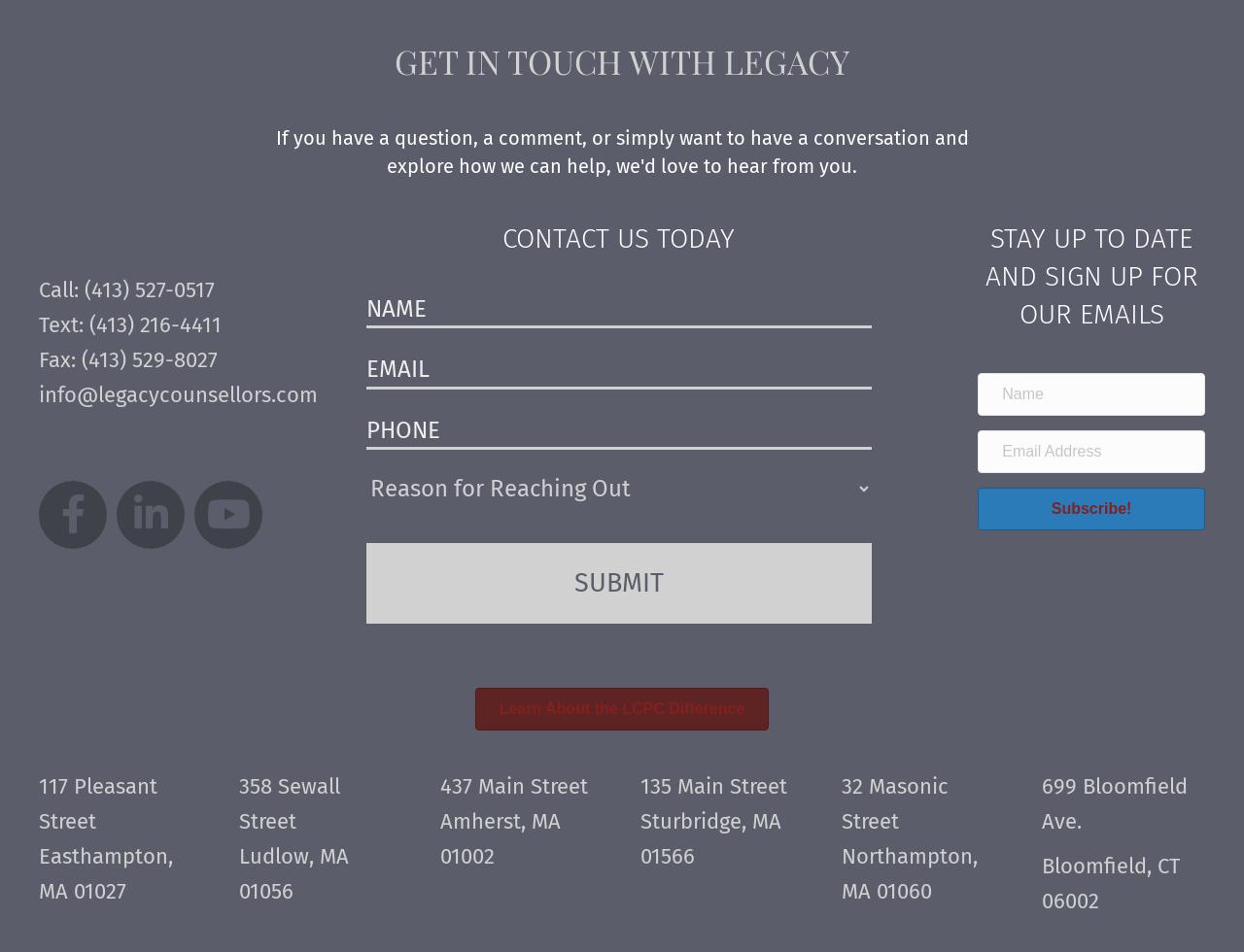Locate the bounding box coordinates of the area to click to fulfill this instruction: "Call the phone number". The bounding box should be presented as four float numbers between 0 and 1, in the order [left, top, right, bottom].

[0.031, 0.291, 0.173, 0.318]